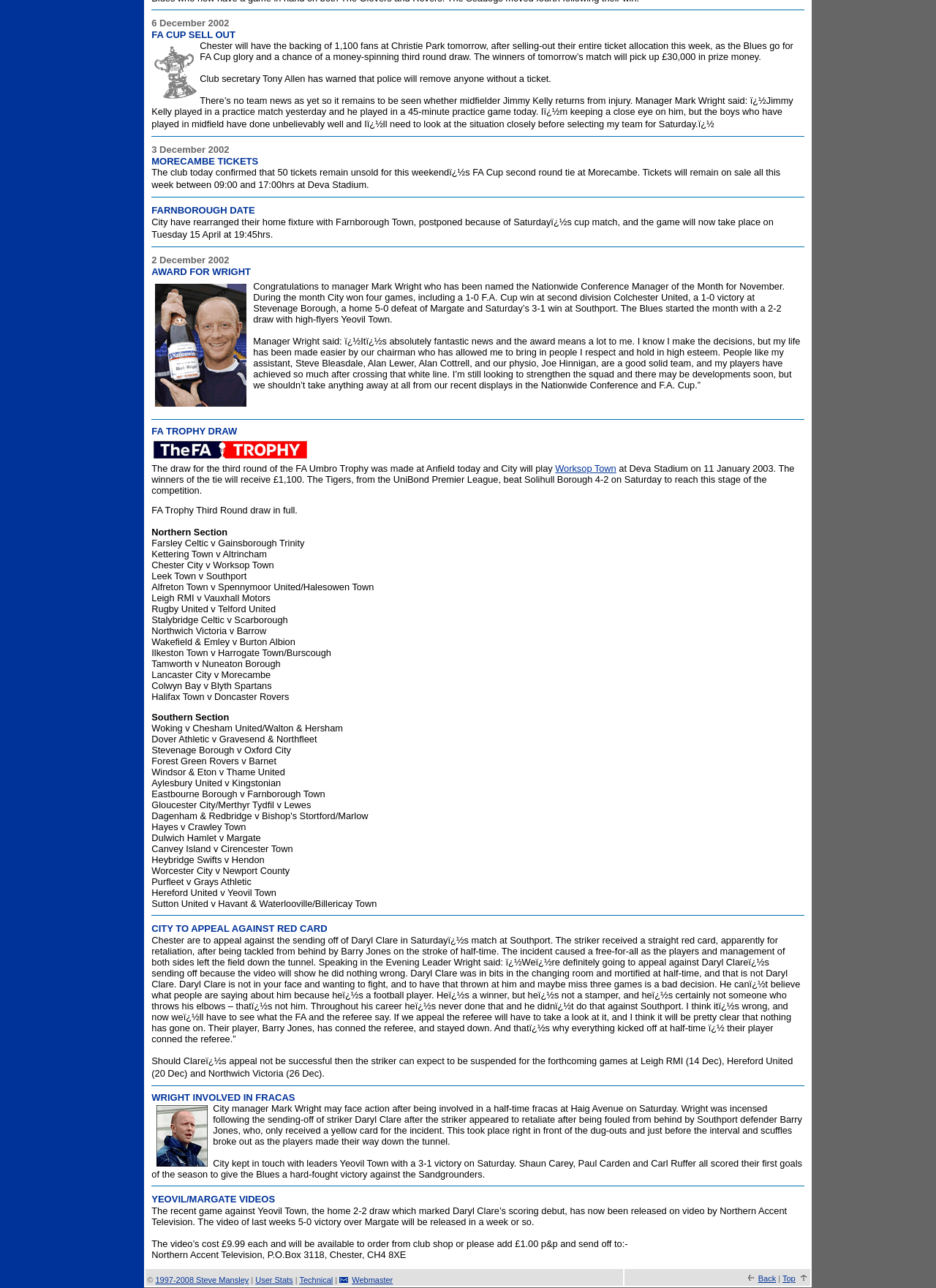Extract the bounding box coordinates for the UI element described by the text: "1997-2008 Steve Mansley". The coordinates should be in the form of [left, top, right, bottom] with values between 0 and 1.

[0.166, 0.99, 0.266, 0.997]